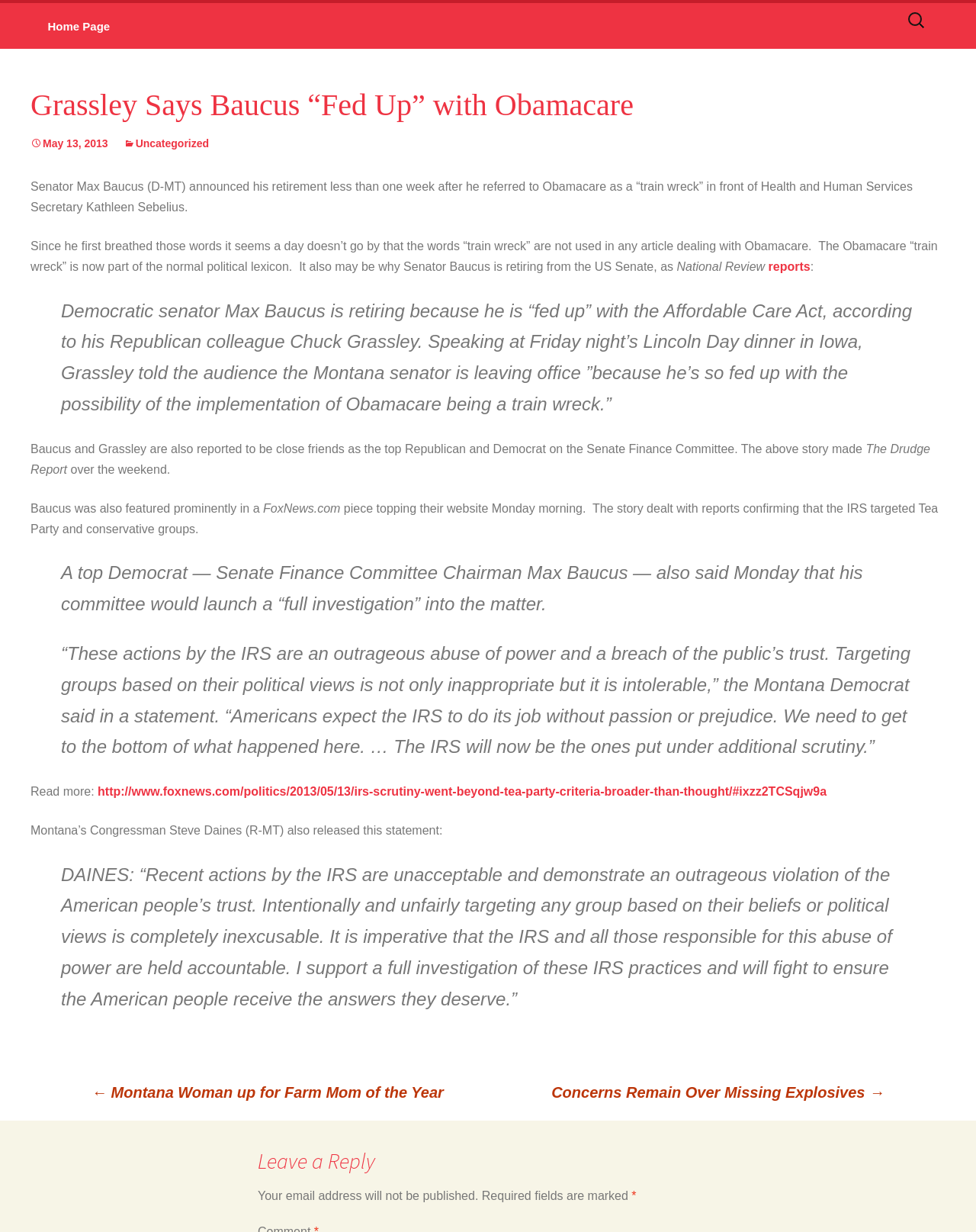What is the term used to describe Obamacare in the article?
Make sure to answer the question with a detailed and comprehensive explanation.

The article mentions that Senator Max Baucus referred to Obamacare as a 'train wreck' in front of Health and Human Services Secretary Kathleen Sebelius, and that this term has become part of the normal political lexicon.